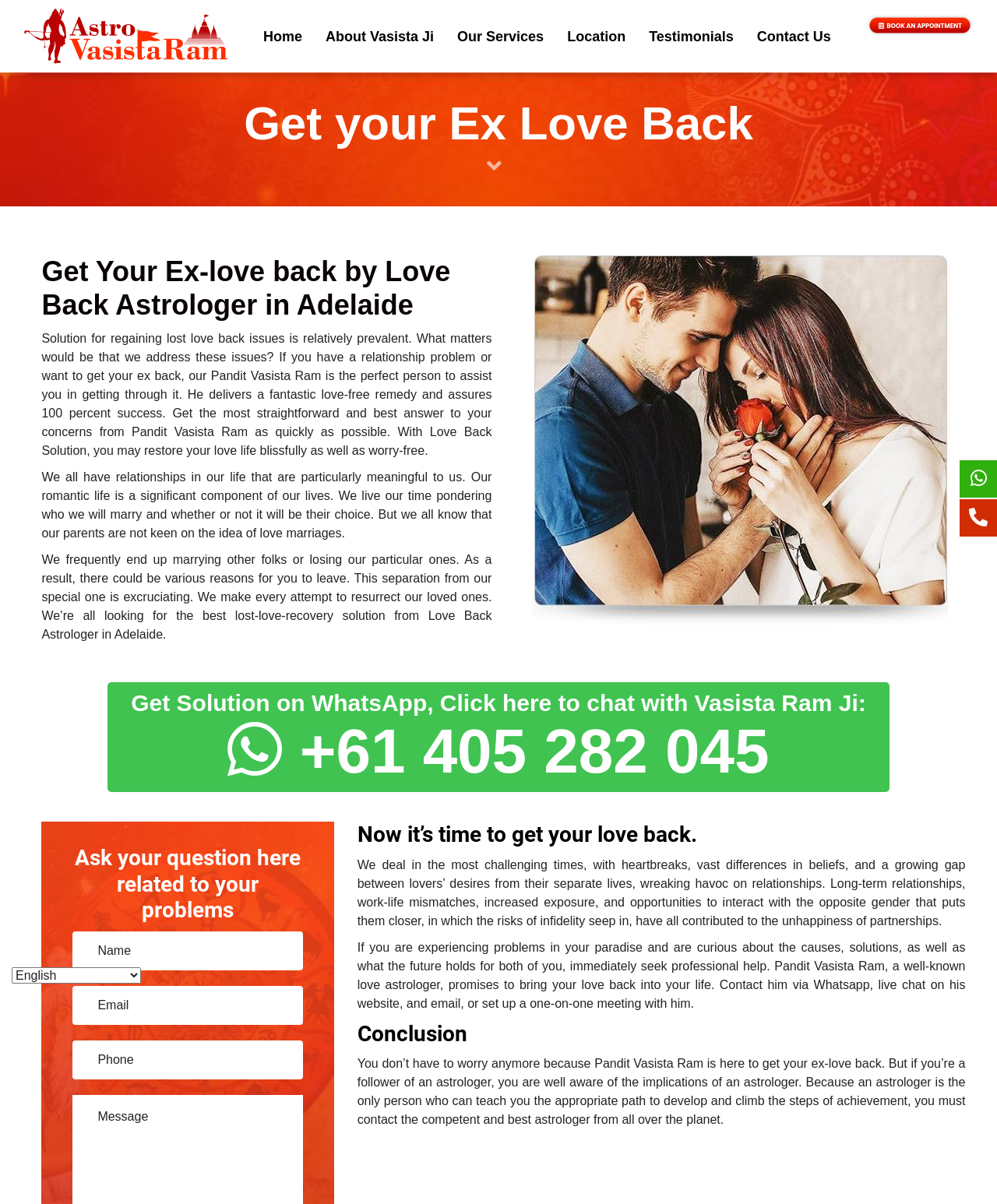Determine and generate the text content of the webpage's headline.

Get your Ex Love Back